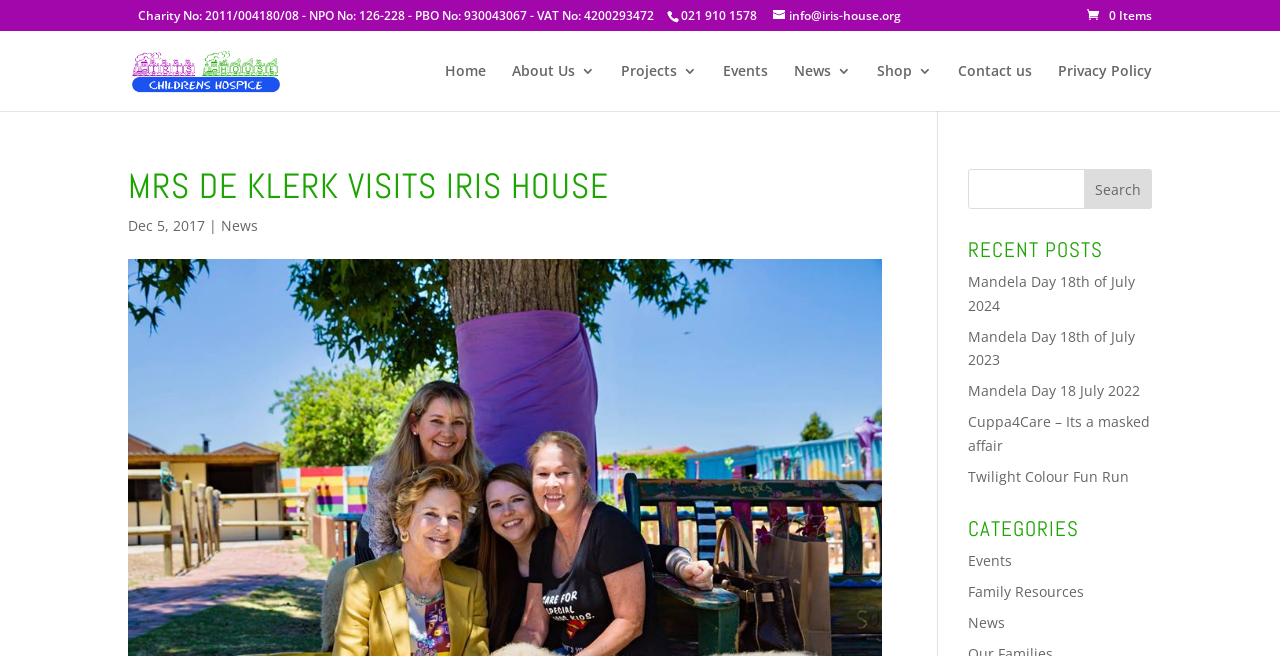Refer to the image and offer a detailed explanation in response to the question: What is the purpose of the textbox in the search section?

I looked at the search section and found a textbox with a search button. The purpose of this textbox is to input a search query, which can be submitted by clicking the search button.